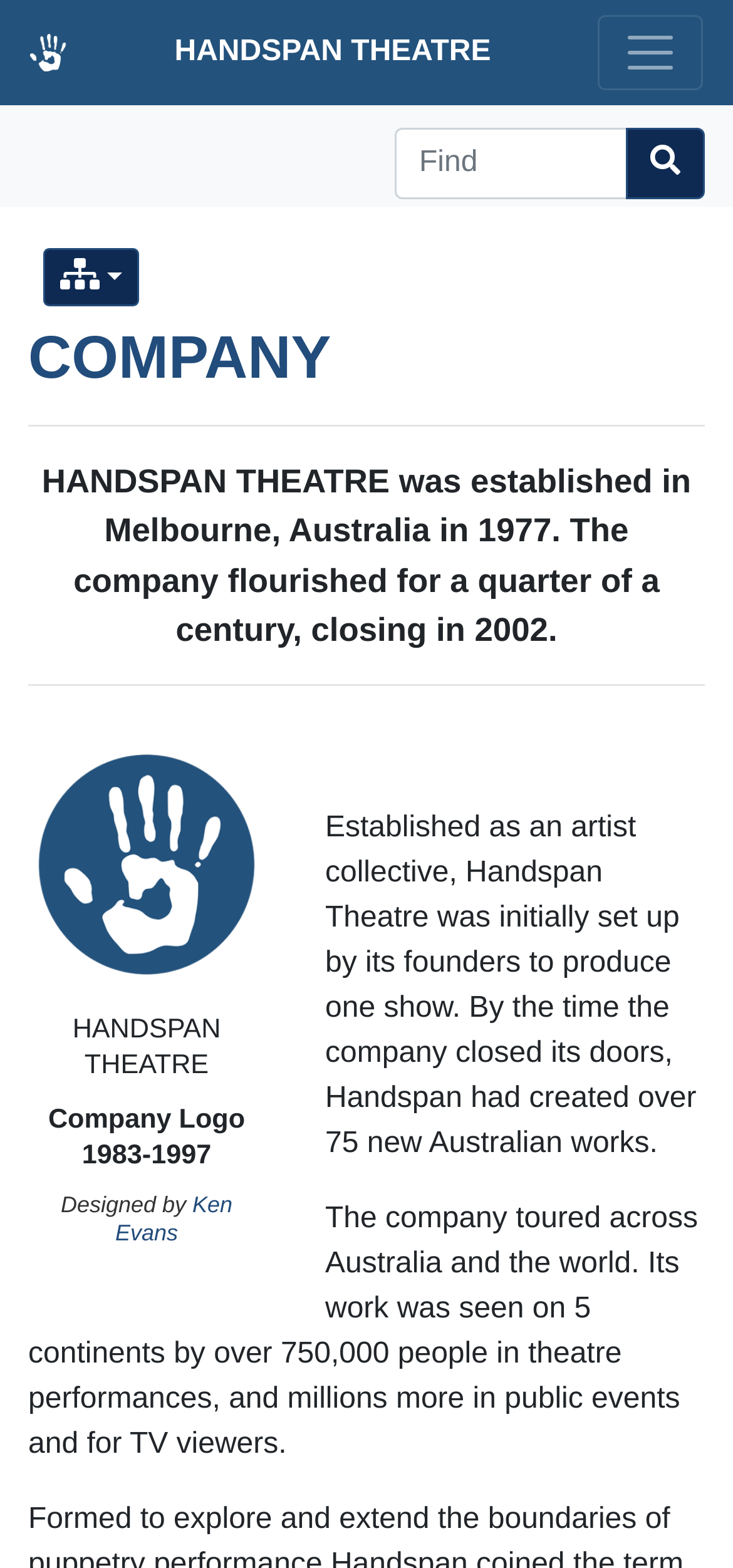Determine the bounding box coordinates for the HTML element described here: "parent_node: HANDSPAN THEATRE aria-label="Toggle navigation"".

[0.815, 0.01, 0.959, 0.058]